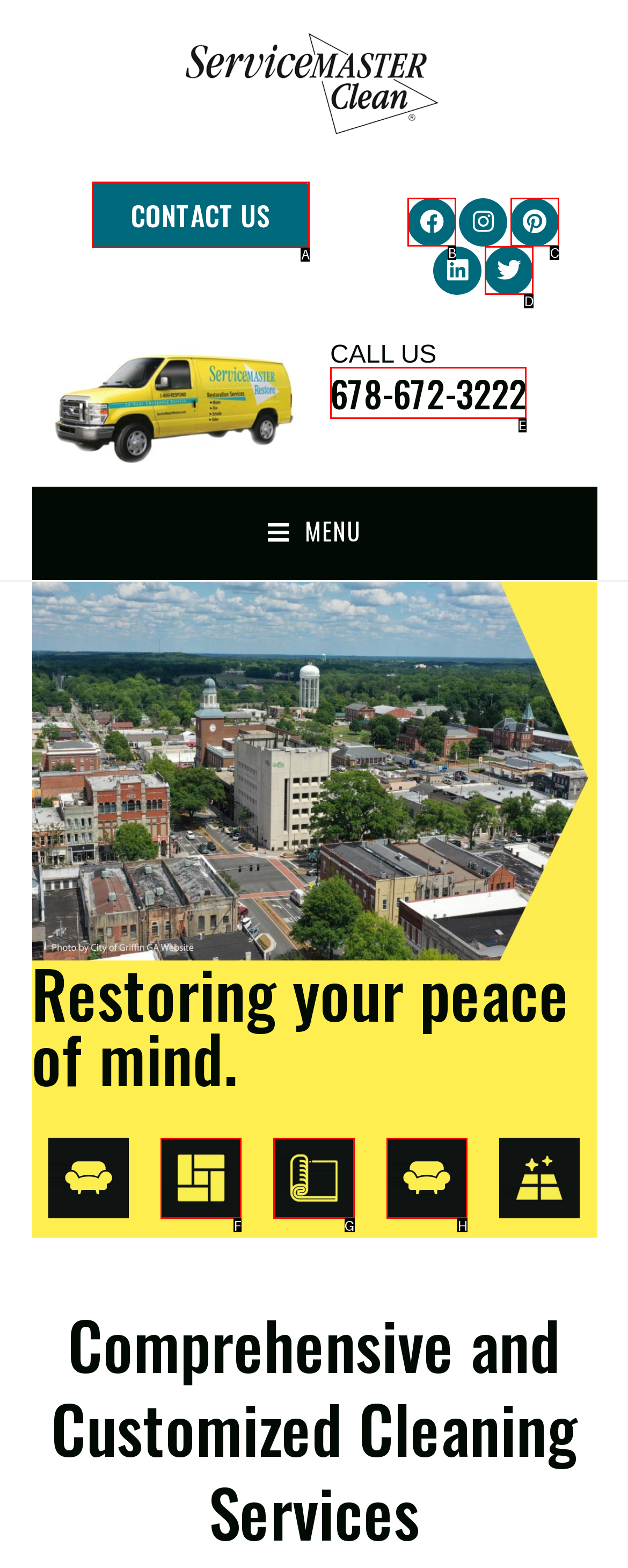Select the correct HTML element to complete the following task: Call 678-672-3222
Provide the letter of the choice directly from the given options.

E